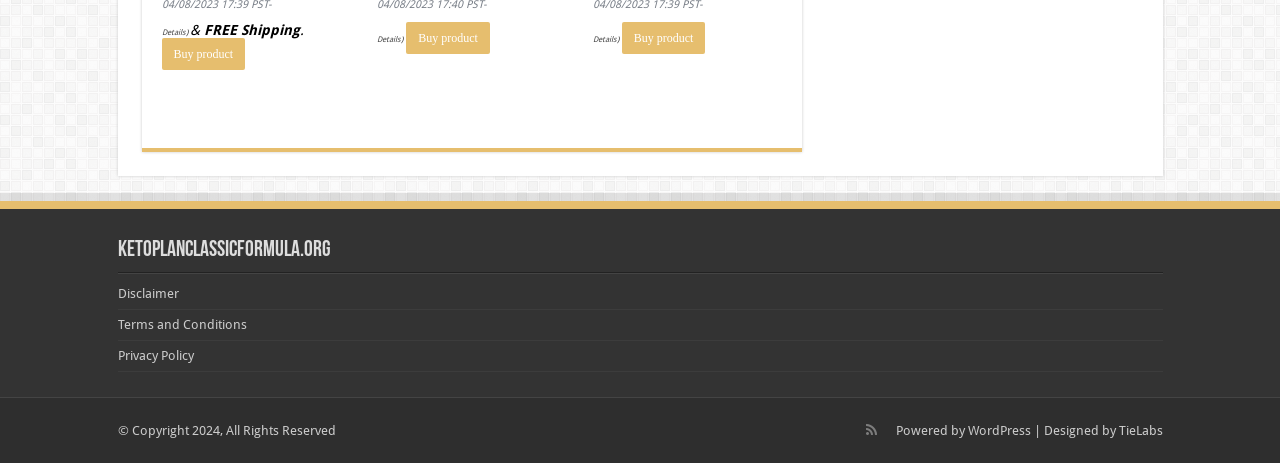Kindly determine the bounding box coordinates of the area that needs to be clicked to fulfill this instruction: "Click on 'Buy product'".

[0.126, 0.082, 0.192, 0.151]